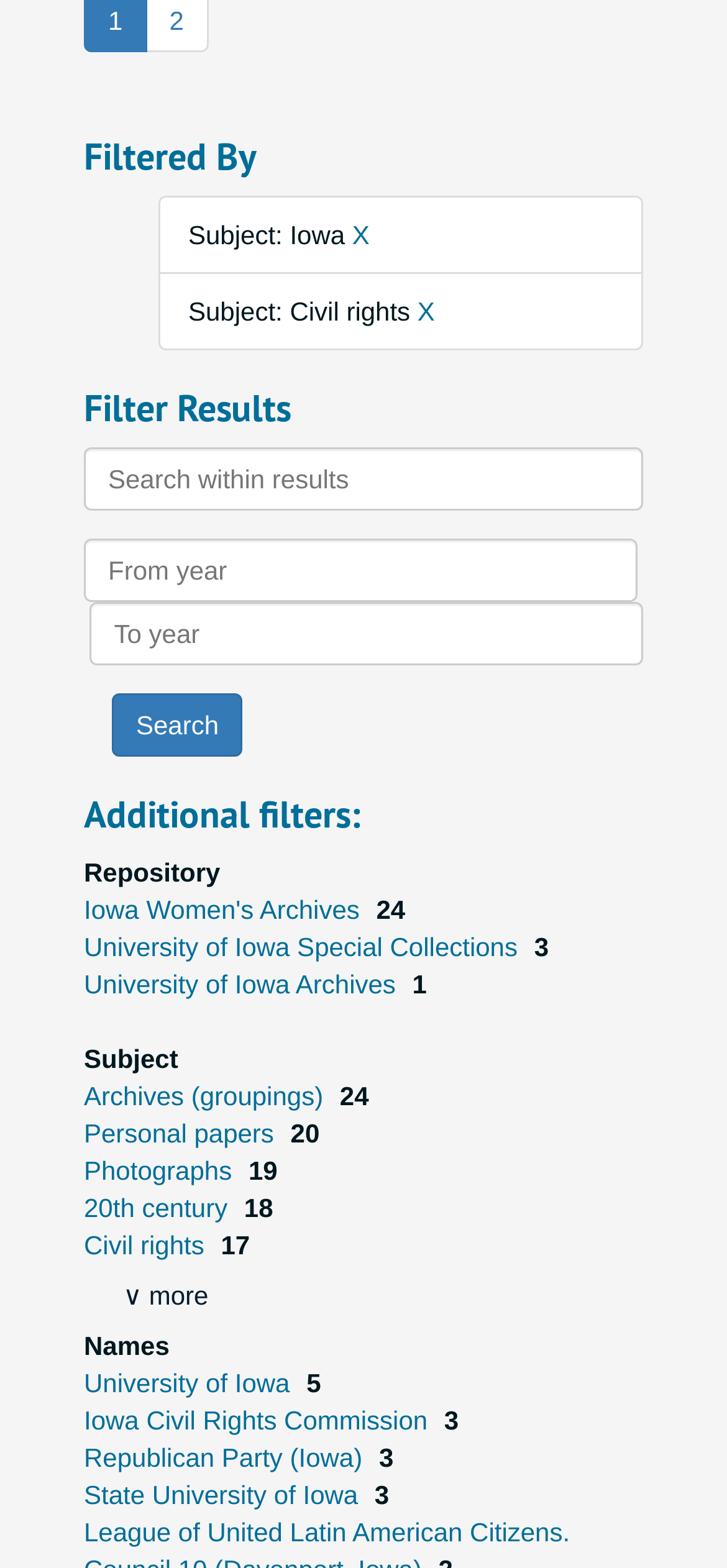Determine the bounding box coordinates of the clickable element necessary to fulfill the instruction: "Click on University of Iowa". Provide the coordinates as four float numbers within the 0 to 1 range, i.e., [left, top, right, bottom].

[0.115, 0.872, 0.409, 0.891]